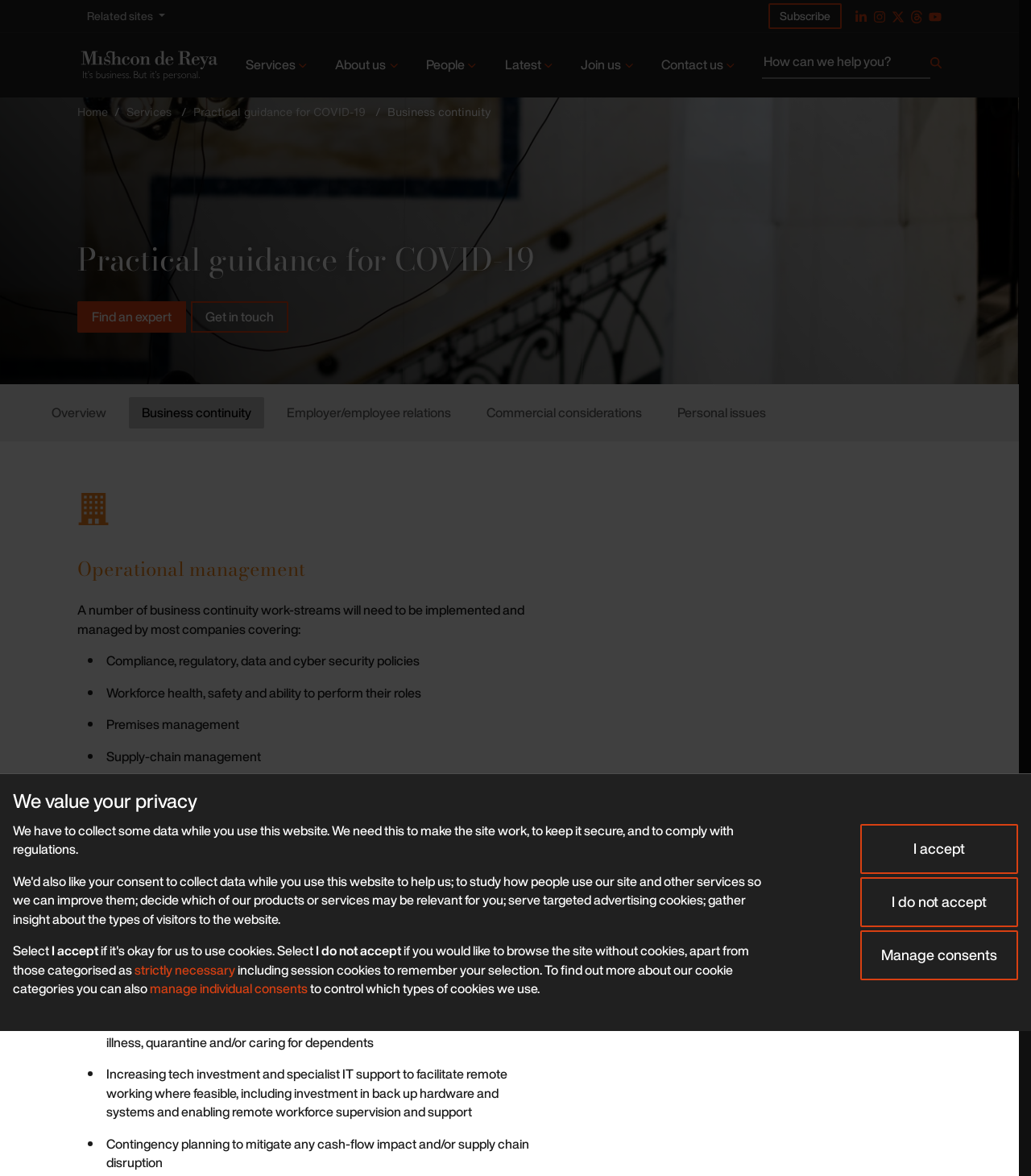Extract the main heading from the webpage content.

Practical guidance for COVID-19